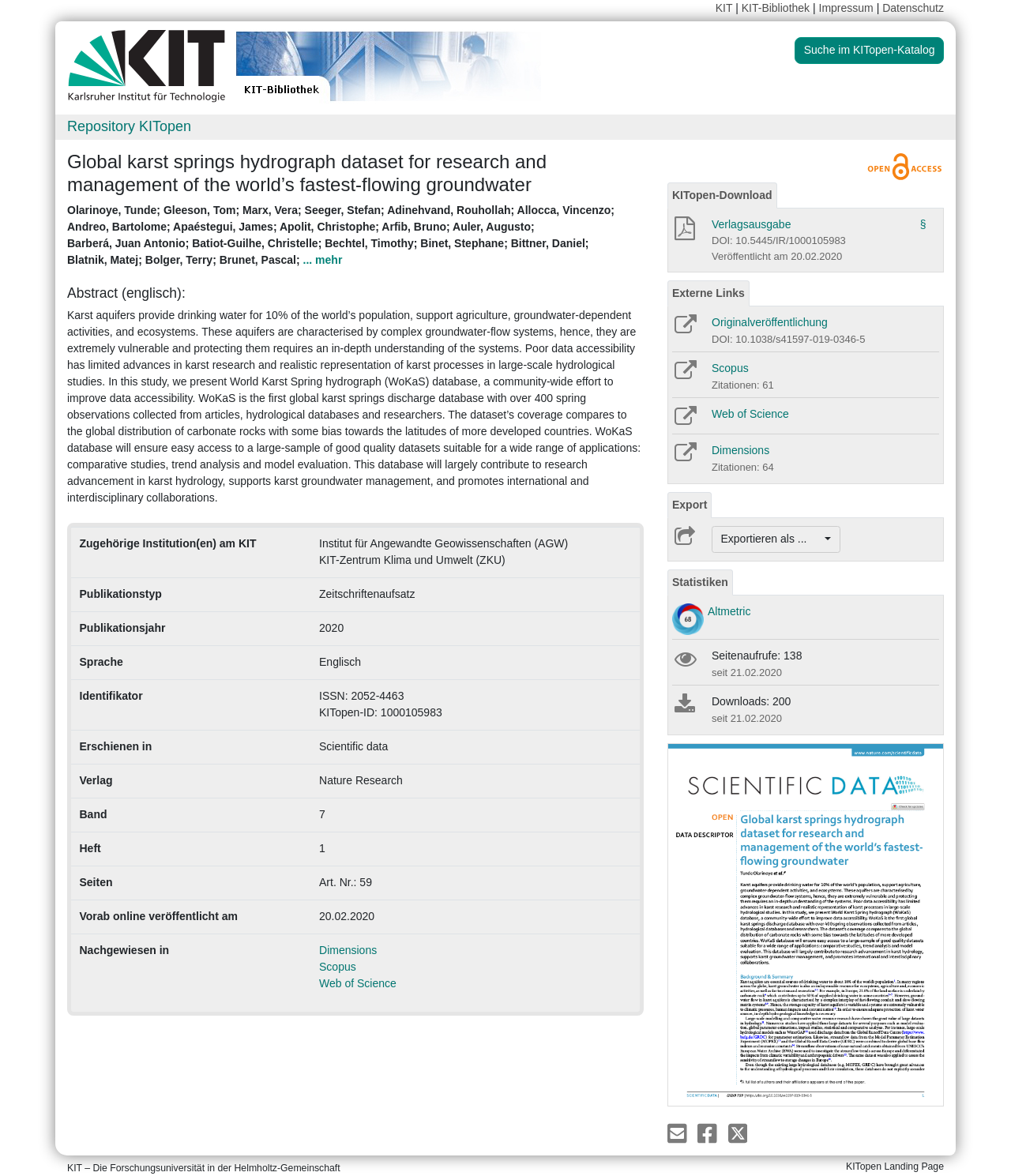Create a detailed description of the webpage's content and layout.

This webpage is about a research dataset related to karst aquifers, which provide drinking water for 10% of the world's population. At the top of the page, there are several links to KIT (Karlsruhe Institute of Technology) and its library, as well as a search bar. Below these links, there is a heading that reads "Repository KITopen" and a link to it.

The main content of the page is divided into two sections. The first section lists the authors of the research, with their names and affiliations. There are 20 authors listed, with their names separated by semicolons. Below the author list, there is an abstract of the research, which describes the importance of karst aquifers and the need for a comprehensive dataset to study them. The abstract also introduces the World Karst Spring hydrograph (WoKaS) database, a community-wide effort to improve data accessibility.

The second section of the page is a table that provides more information about the research publication. The table has 10 rows, each with two columns. The left column lists various attributes of the publication, such as the institution, publication type, year, language, and identifier. The right column provides the corresponding values for each attribute. The table also includes information about the publication's DOI, publisher, and citation metrics.

Overall, the webpage is a repository page for a research dataset, providing information about the authors, abstract, and publication details.